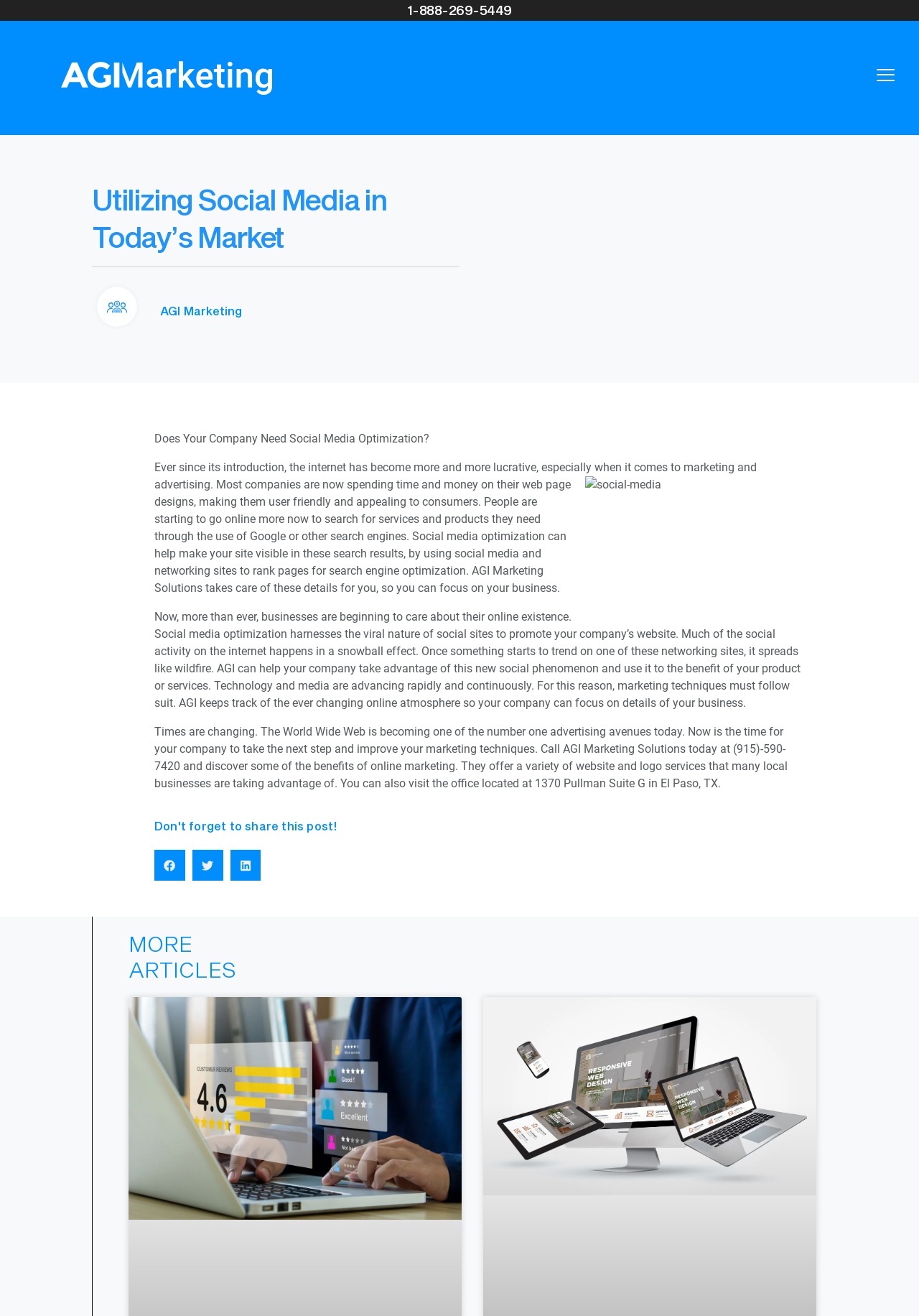Can you extract the headline from the webpage for me?

Utilizing Social Media in Today’s Market